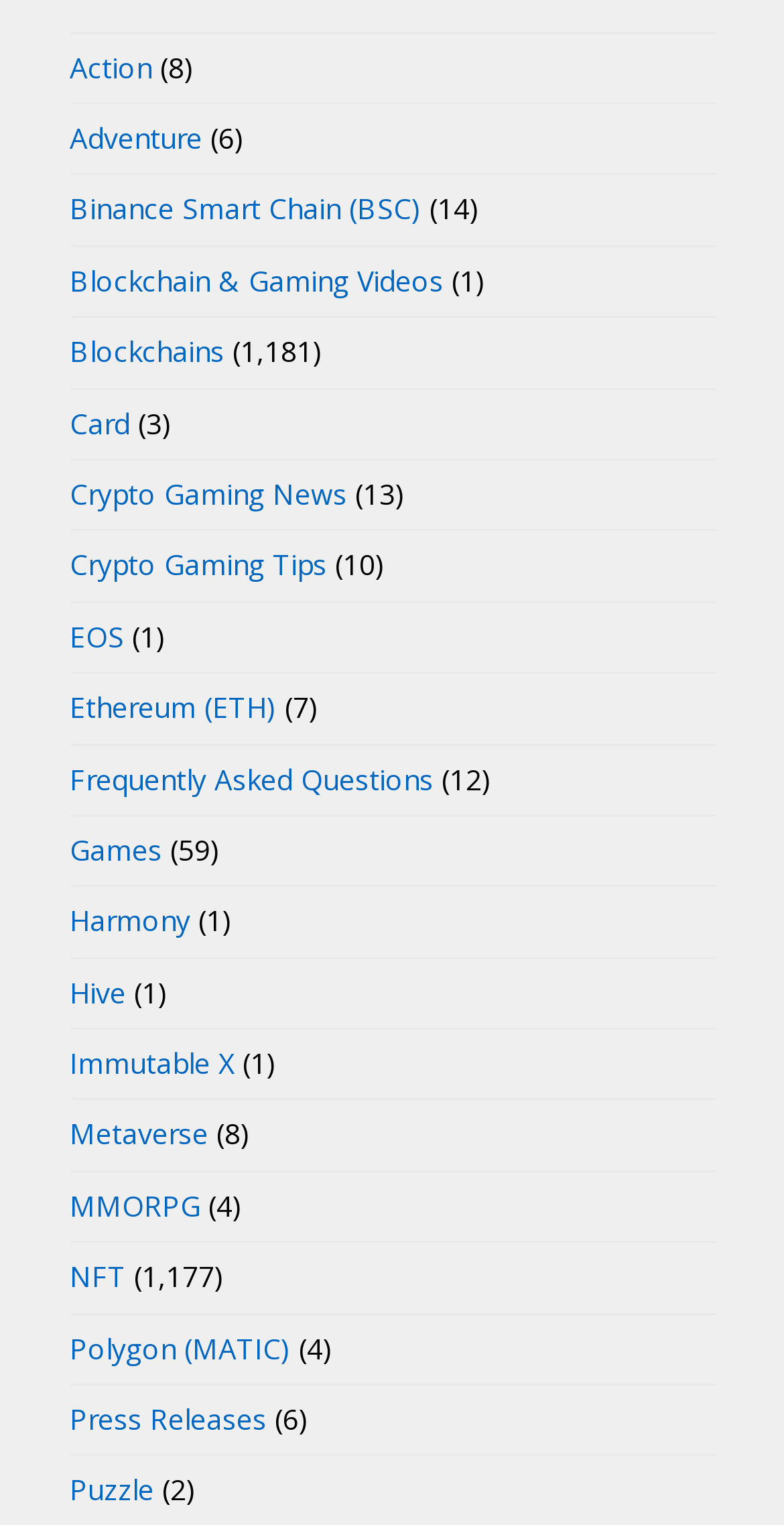Answer with a single word or phrase: 
What is the position of the link 'Action'?

Top